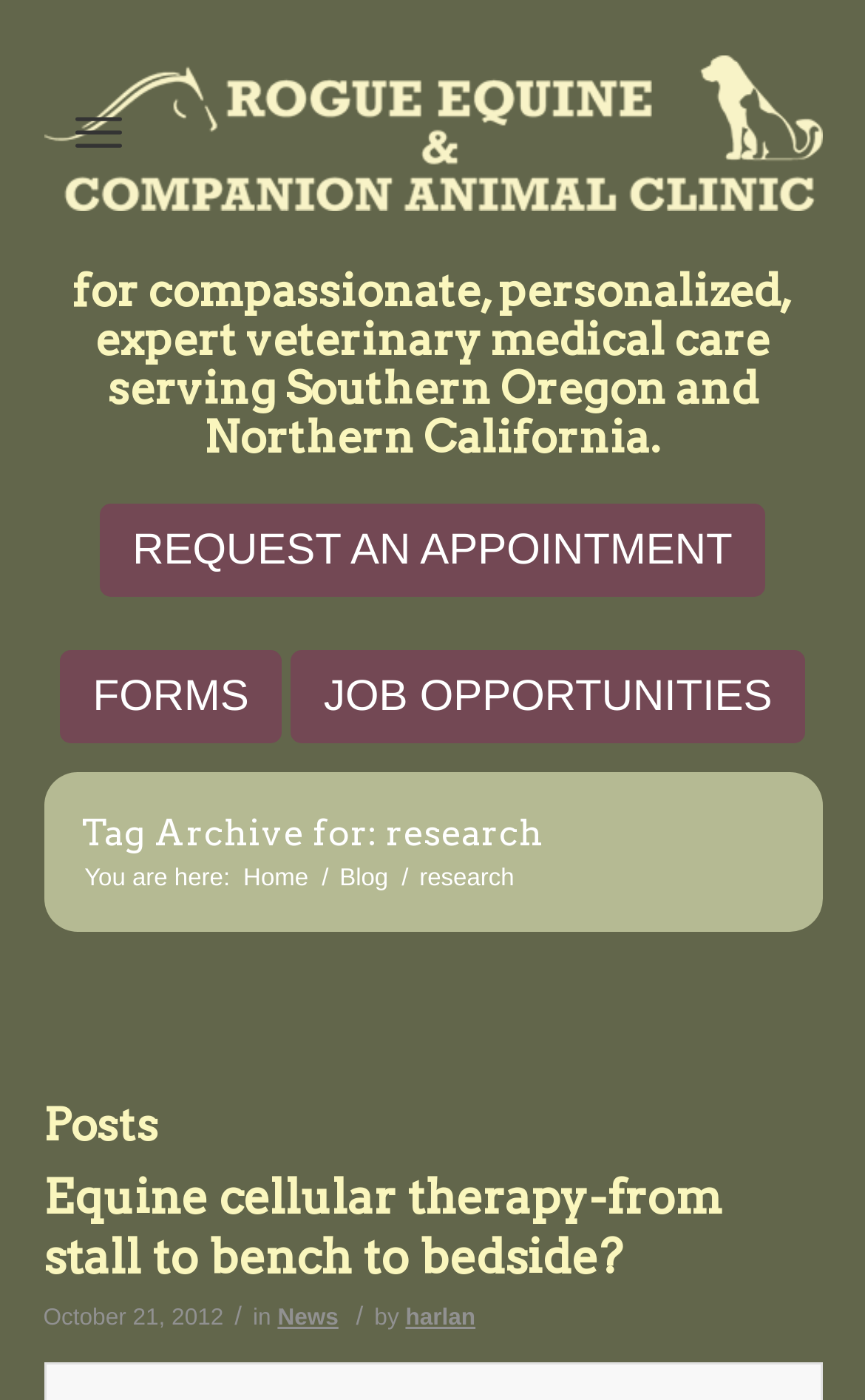Answer the question with a brief word or phrase:
How many links are there in the main navigation menu?

4